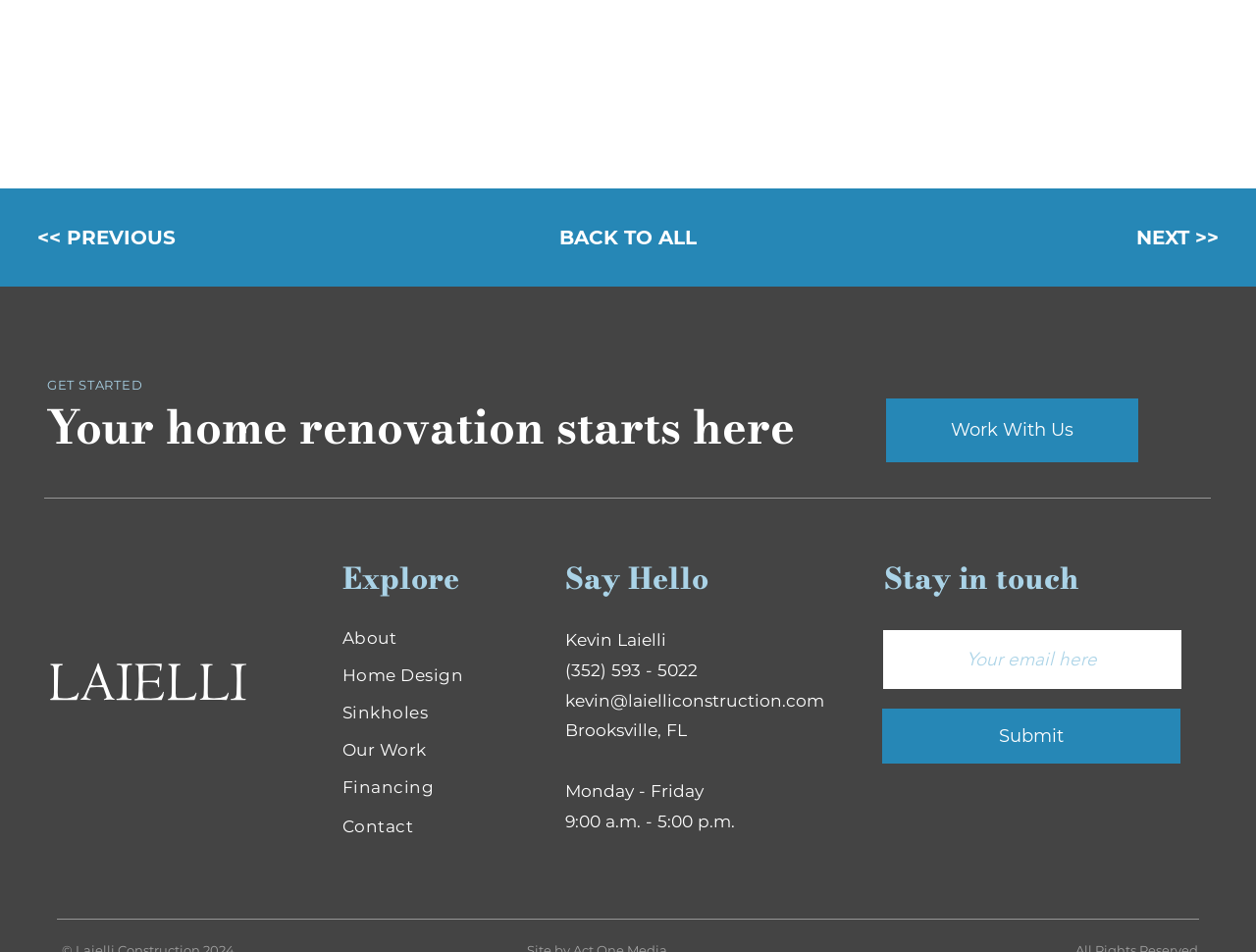Determine the bounding box coordinates for the clickable element to execute this instruction: "submit your email". Provide the coordinates as four float numbers between 0 and 1, i.e., [left, top, right, bottom].

[0.702, 0.745, 0.94, 0.803]